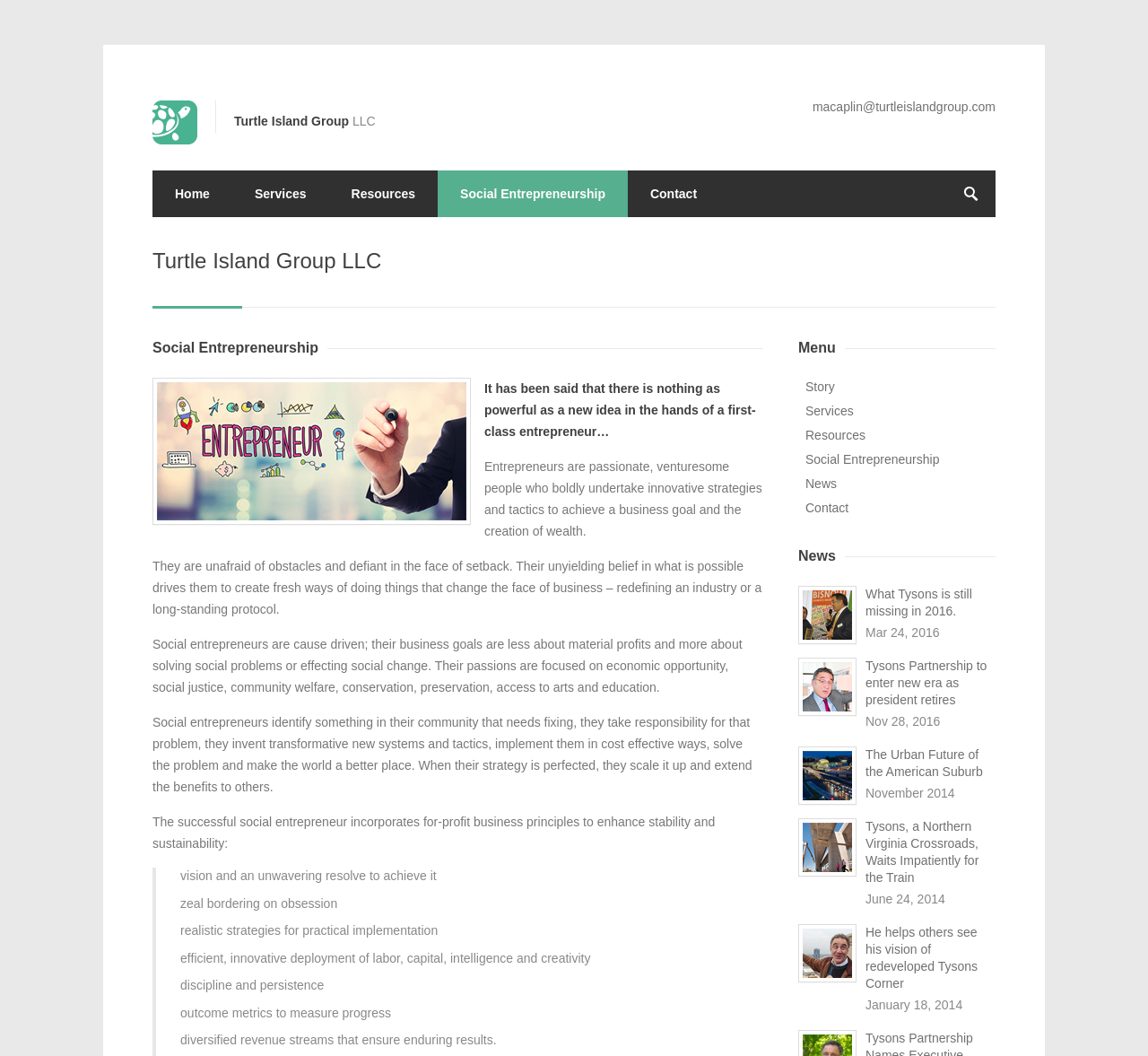What is the purpose of a social entrepreneur, according to the webpage?
Look at the image and answer the question with a single word or phrase.

Solving social problems or effecting social change